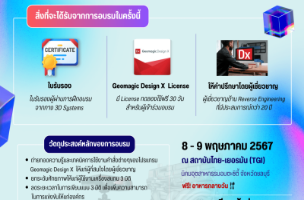Respond to the following question using a concise word or phrase: 
What is the significance of the Geomagic Design X software license?

It is significant for users